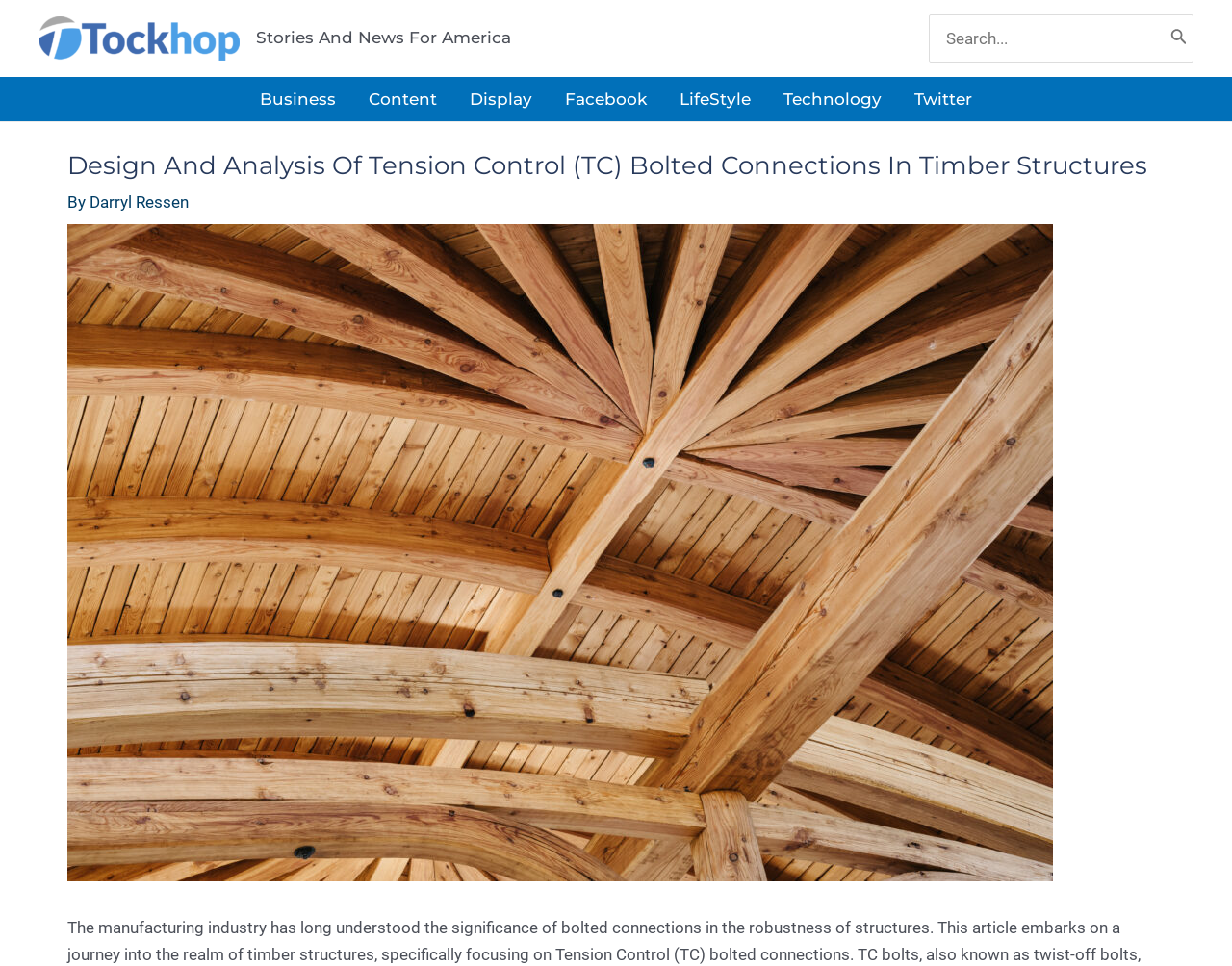Analyze the image and answer the question with as much detail as possible: 
What is the purpose of the search box?

I inferred the purpose of the search box by looking at its location and the text next to it, which says 'Search for:'. This suggests that the search box is meant to be used to search for content on the website.